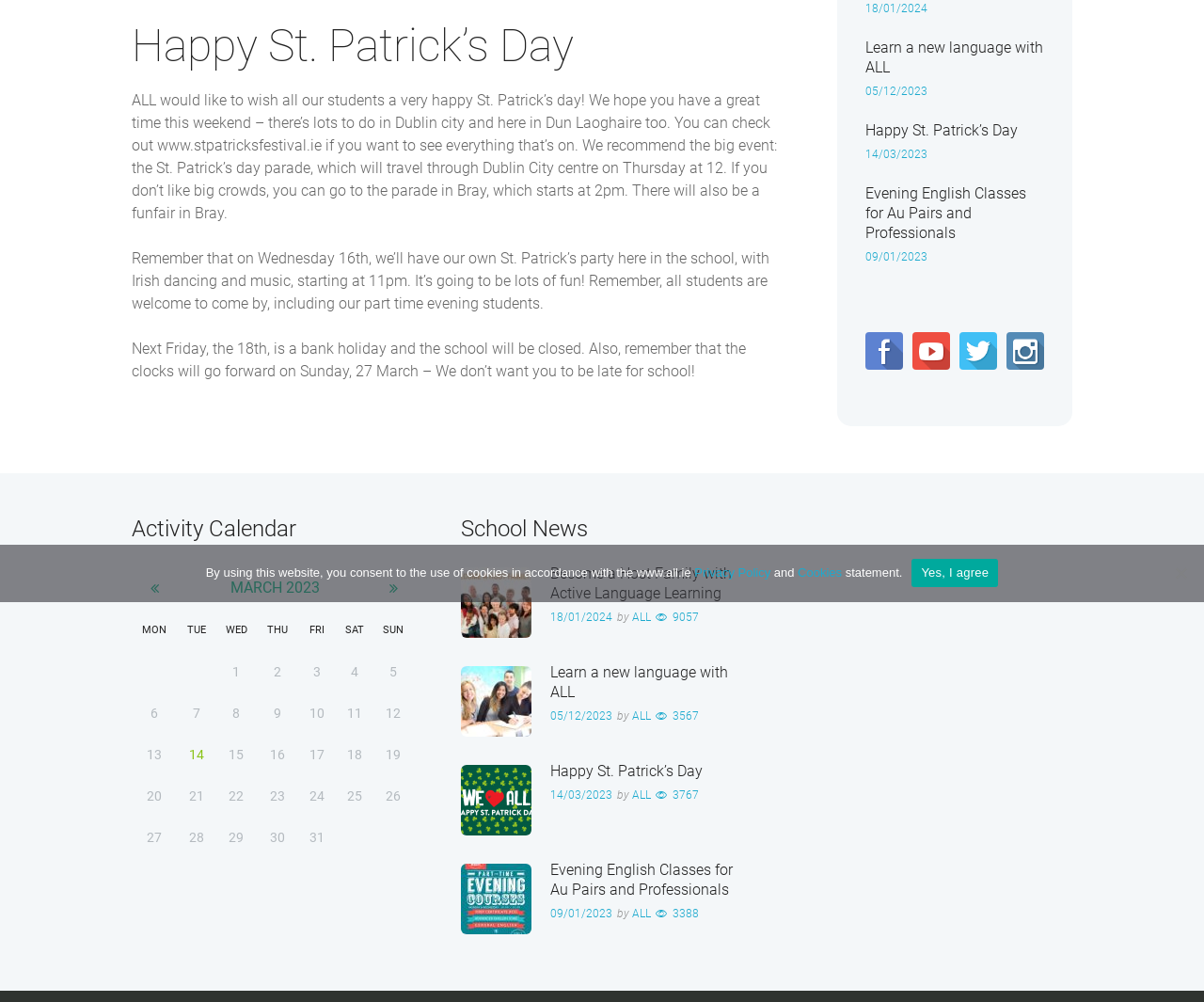Determine the bounding box coordinates for the UI element matching this description: "Happy St. Patrick’s Day".

[0.719, 0.121, 0.845, 0.139]